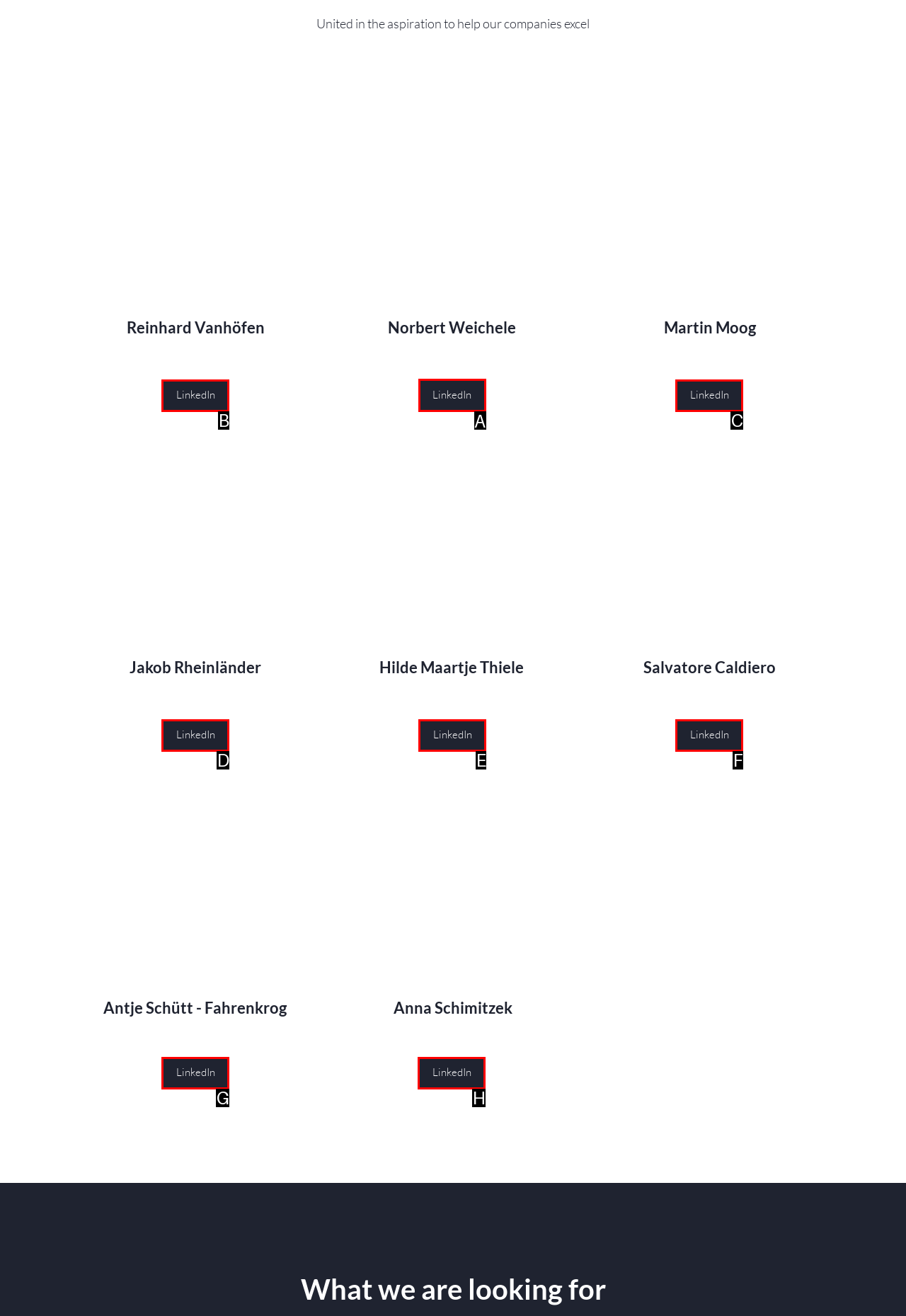Tell me which one HTML element I should click to complete the following task: View Norbert Weichele's LinkedIn profile Answer with the option's letter from the given choices directly.

A